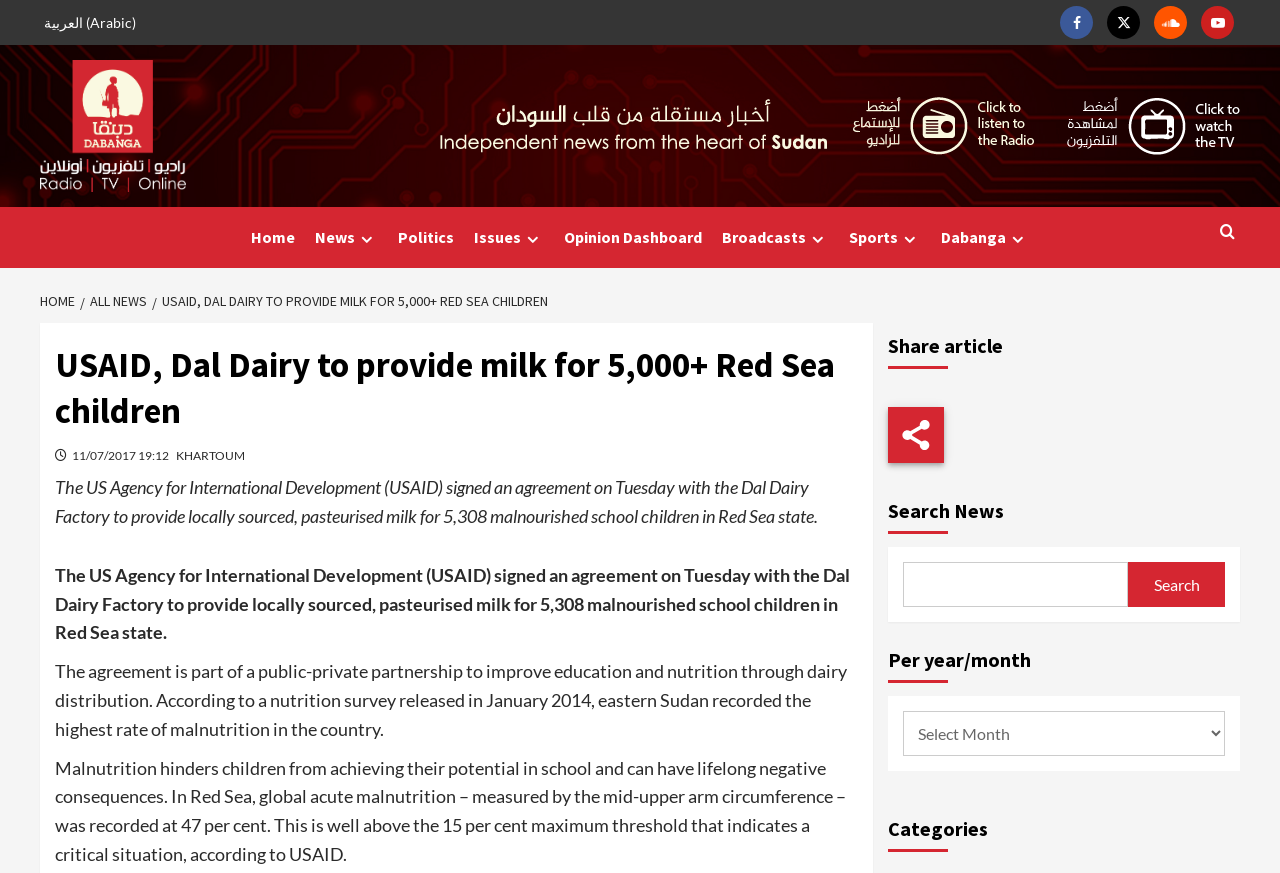Indicate the bounding box coordinates of the element that must be clicked to execute the instruction: "Search News". The coordinates should be given as four float numbers between 0 and 1, i.e., [left, top, right, bottom].

[0.693, 0.559, 0.969, 0.713]